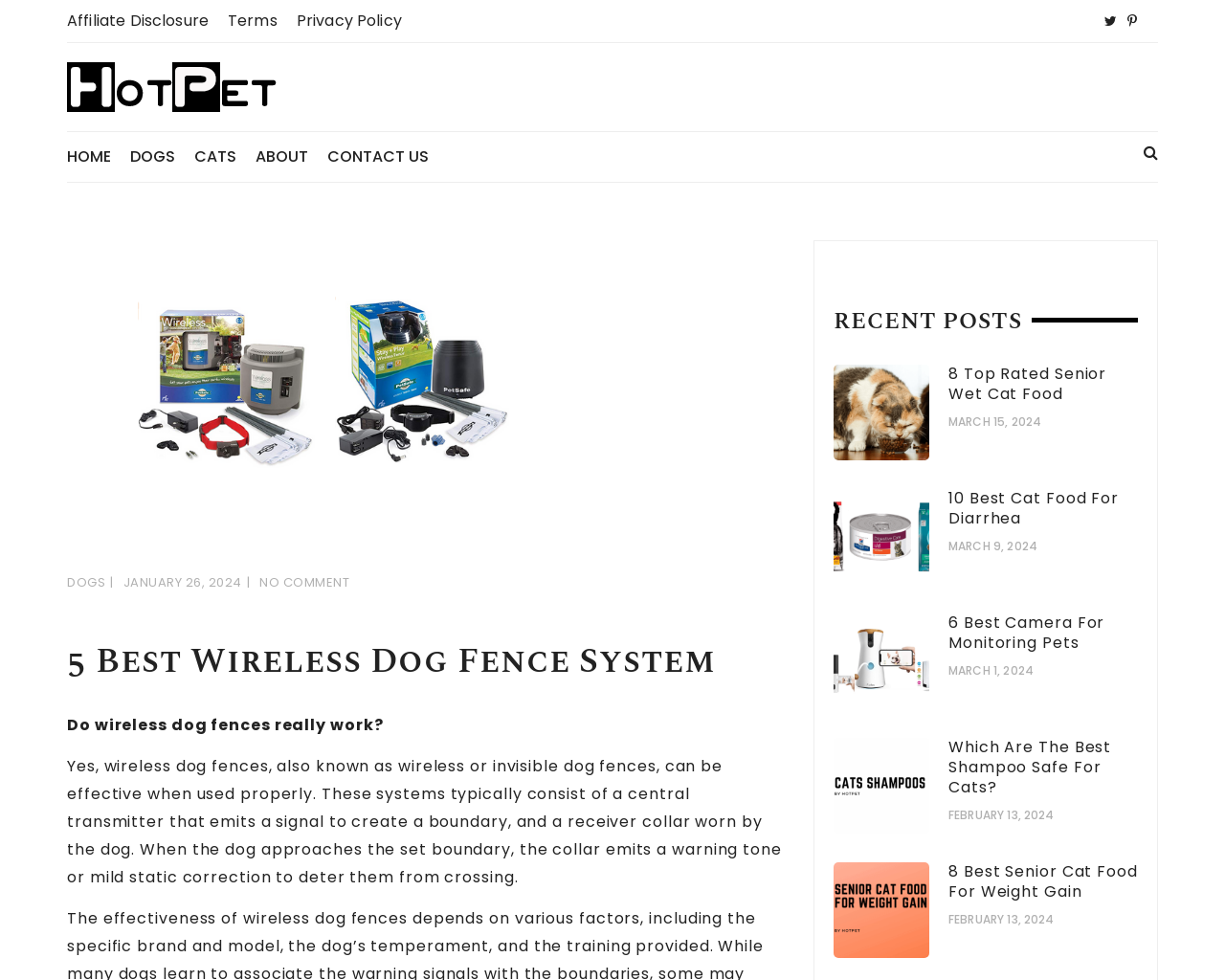What is the topic of the article with the image 'best cat food for diarrhea'?
Based on the screenshot, respond with a single word or phrase.

Best cat food for diarrhea